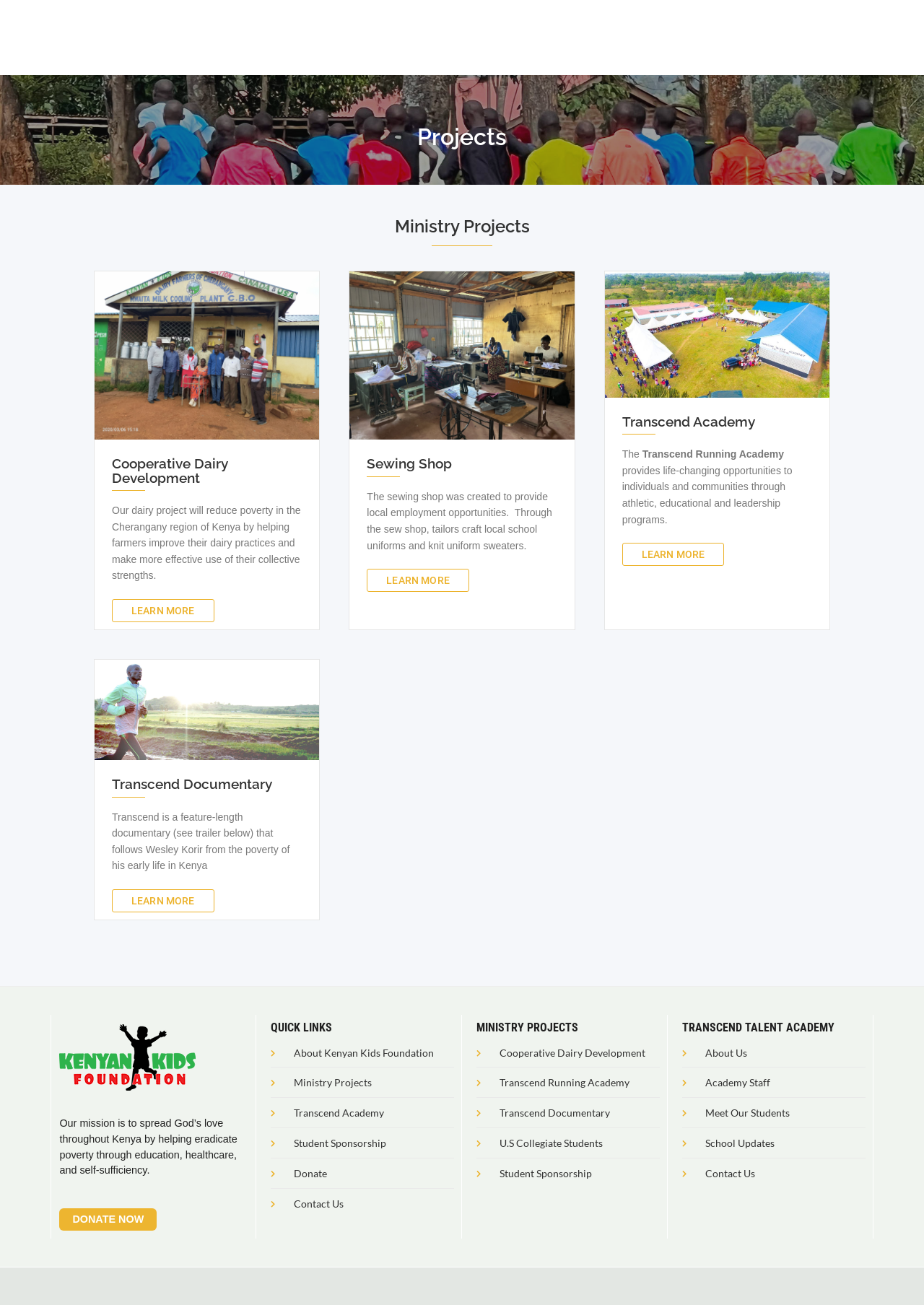Can you specify the bounding box coordinates of the area that needs to be clicked to fulfill the following instruction: "Check the QUICK LINKS section"?

[0.293, 0.783, 0.491, 0.792]